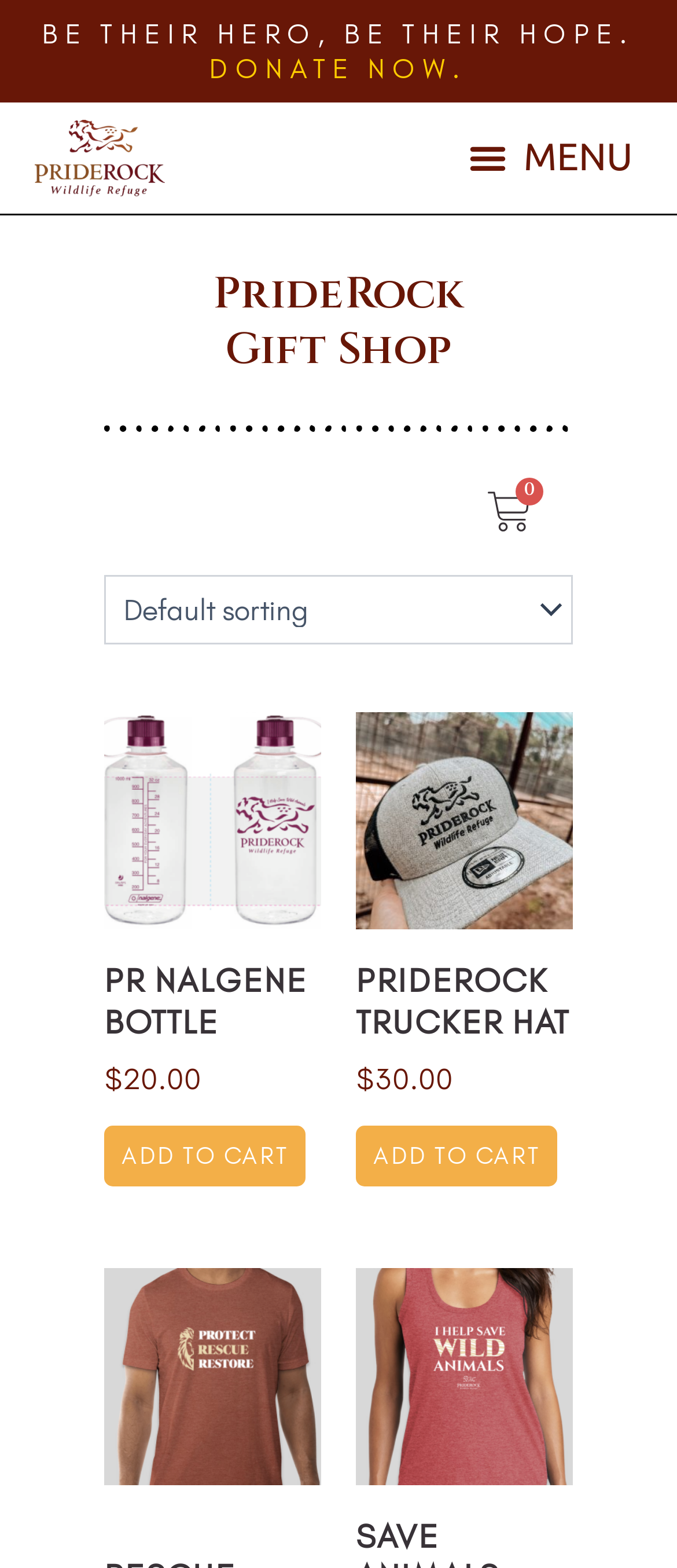Based on the element description "$0.00 0 Cart", predict the bounding box coordinates of the UI element.

[0.659, 0.299, 0.846, 0.359]